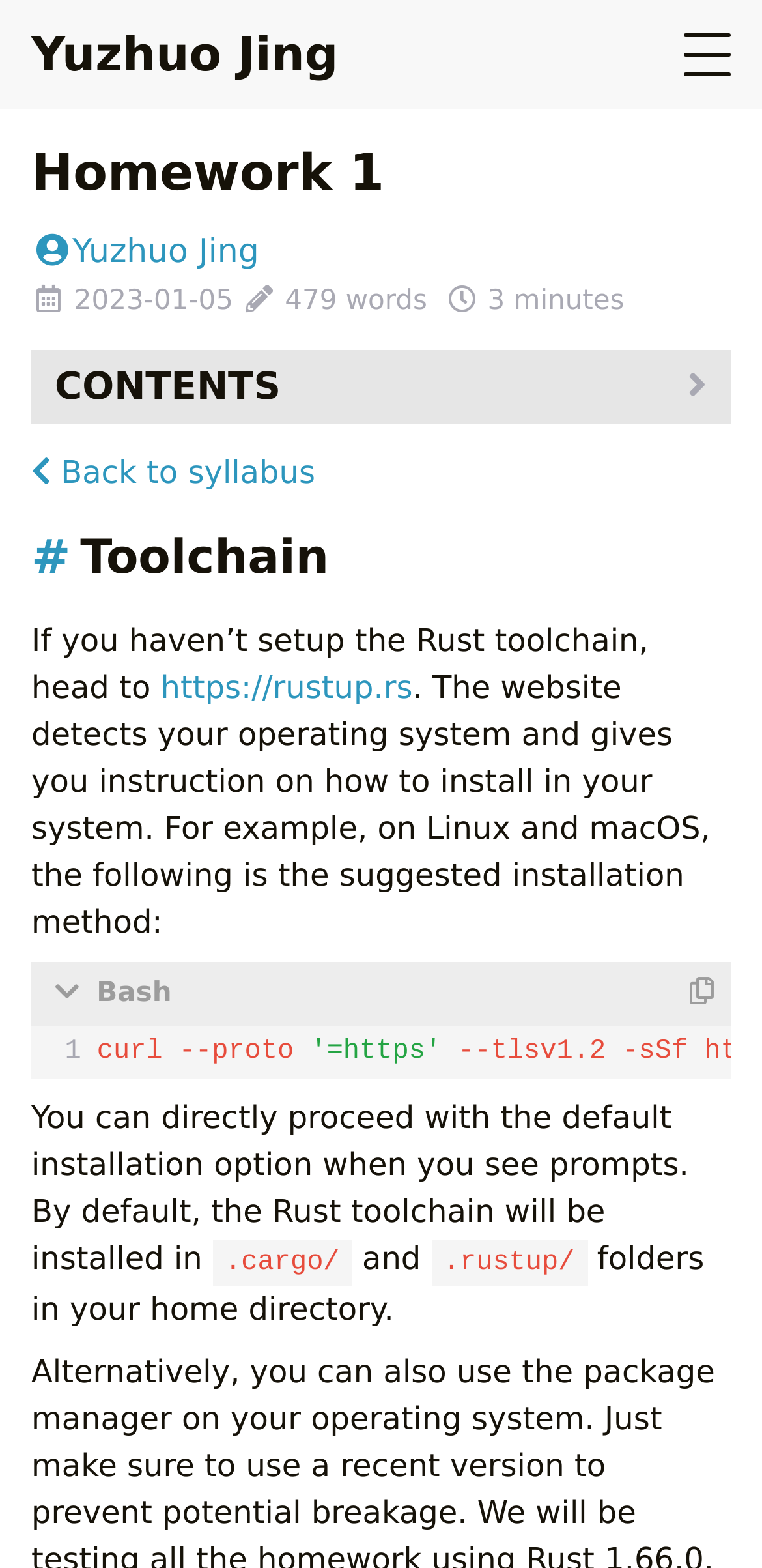Please identify the coordinates of the bounding box that should be clicked to fulfill this instruction: "Copy the installation command to clipboard".

[0.881, 0.614, 0.959, 0.654]